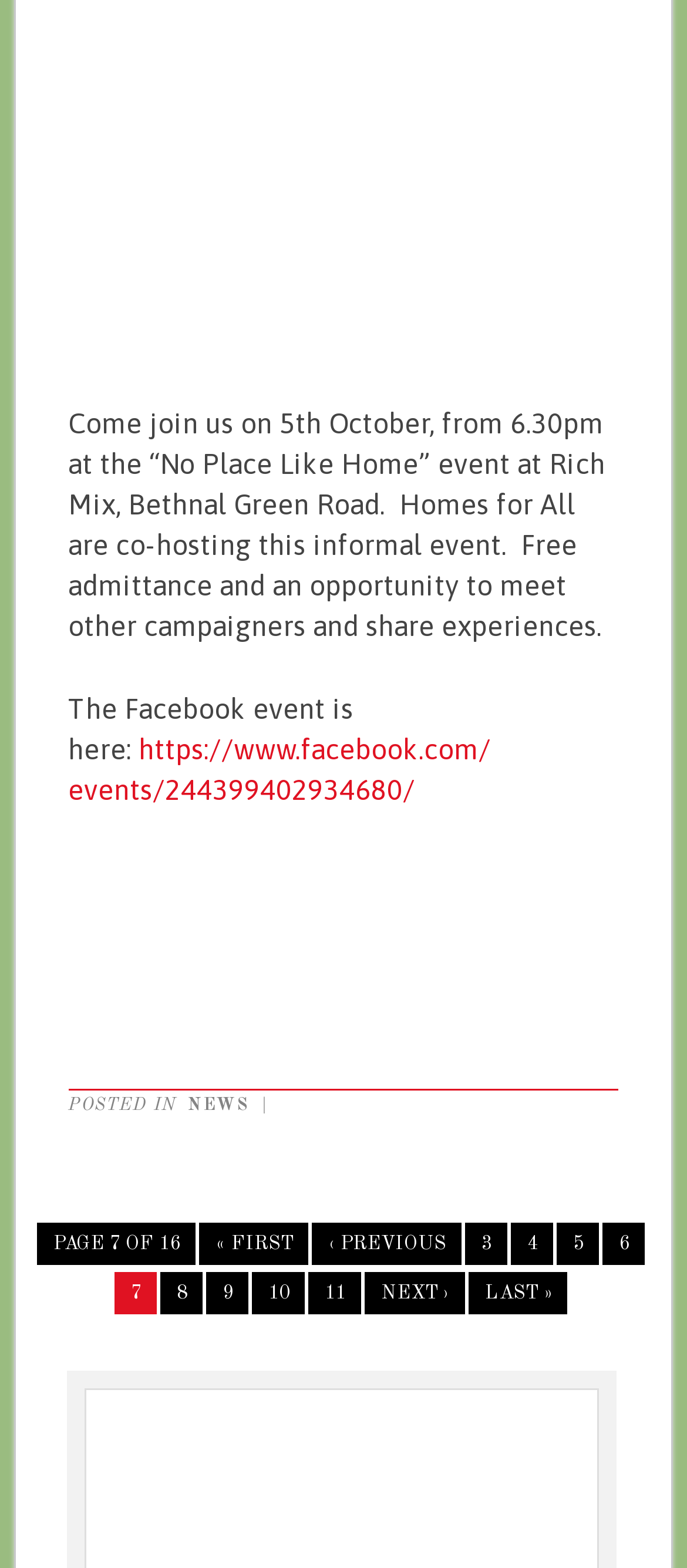Identify the bounding box coordinates of the section to be clicked to complete the task described by the following instruction: "go to page 3". The coordinates should be four float numbers between 0 and 1, formatted as [left, top, right, bottom].

[0.678, 0.78, 0.74, 0.807]